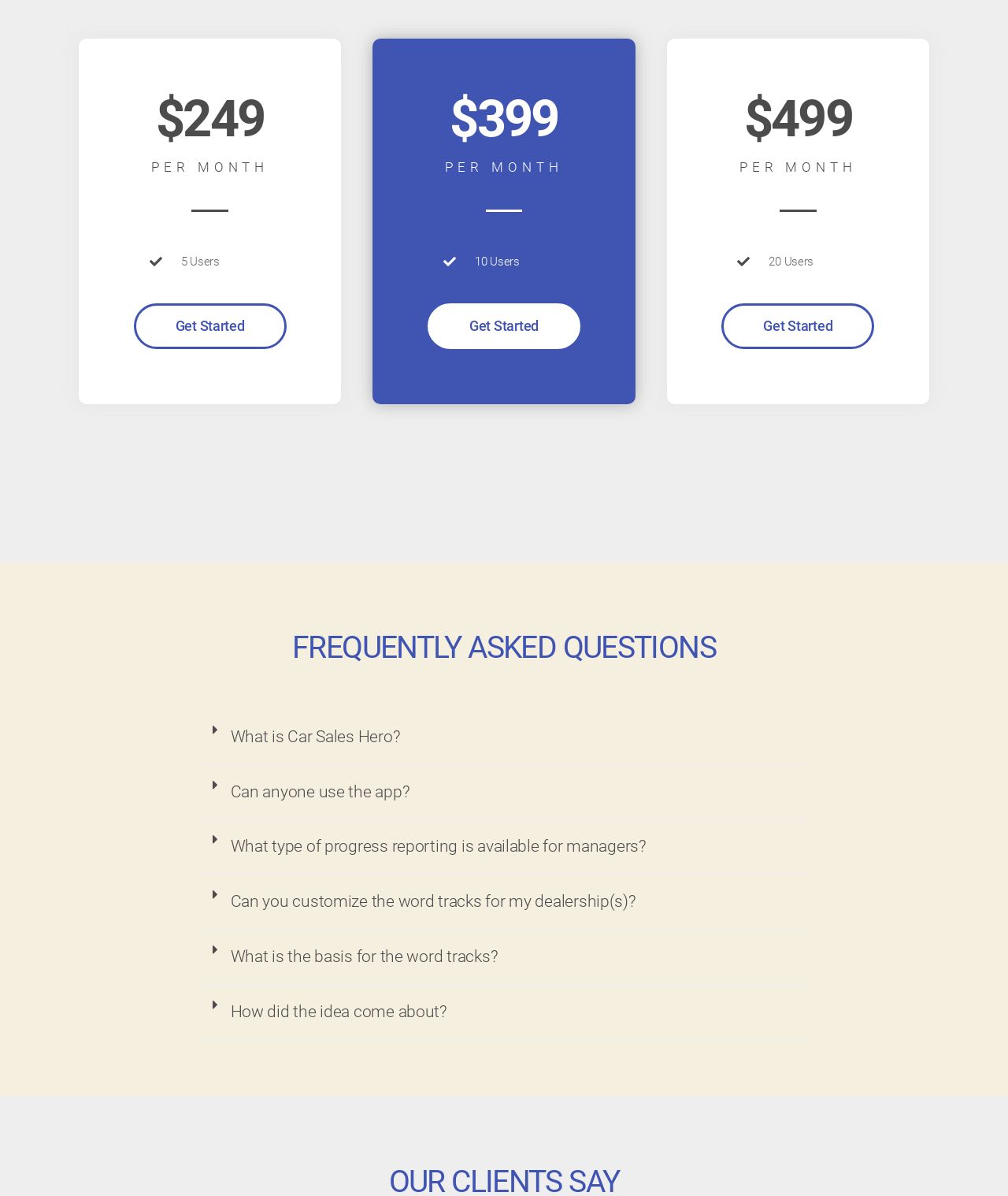Please identify the bounding box coordinates of the element I should click to complete this instruction: 'Click the 'Get Started' button for 20 users'. The coordinates should be given as four float numbers between 0 and 1, like this: [left, top, right, bottom].

[0.716, 0.253, 0.867, 0.292]